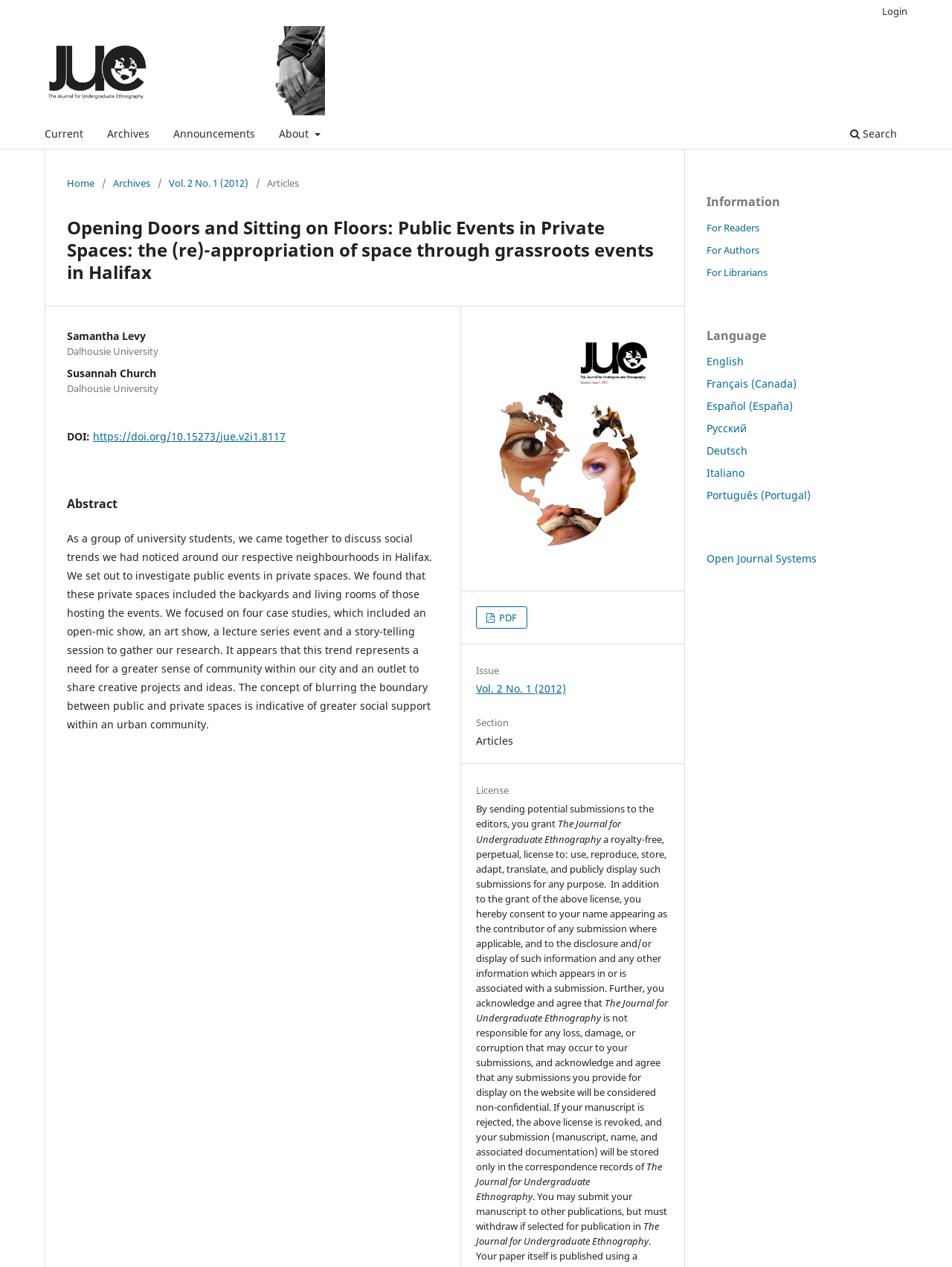Describe all the key features and sections of the webpage thoroughly.

This webpage is an article page from the Journal for Undergraduate Ethnography. At the top, there is a navigation bar with links to "Current", "Archives", "Announcements", "About", "Search", and "Login". Below the navigation bar, there is a breadcrumb trail showing the current location, with links to "Home", "Archives", and "Vol. 2 No. 1 (2012)".

The main content of the page is an article titled "Opening Doors and Sitting on Floors: Public Events in Private Spaces: the (re)-appropriation of space through grassroots events in Halifax". The article has a heading, followed by the authors' names, Samantha Levy and Susannah Church, and their affiliation, Dalhousie University. Below the authors' information, there is a DOI link and an abstract of the article.

The abstract is a lengthy text that discusses the trend of public events in private spaces in Halifax, and how it represents a need for community and an outlet for creative projects and ideas. Below the abstract, there are links to download the article in PDF format and to view the issue and section of the journal.

On the right side of the page, there is a sidebar with headings "Information", "Language", and links to various resources, including "For Readers", "For Authors", and "For Librarians", as well as language options. At the bottom of the sidebar, there is a link to "Open Journal Systems".